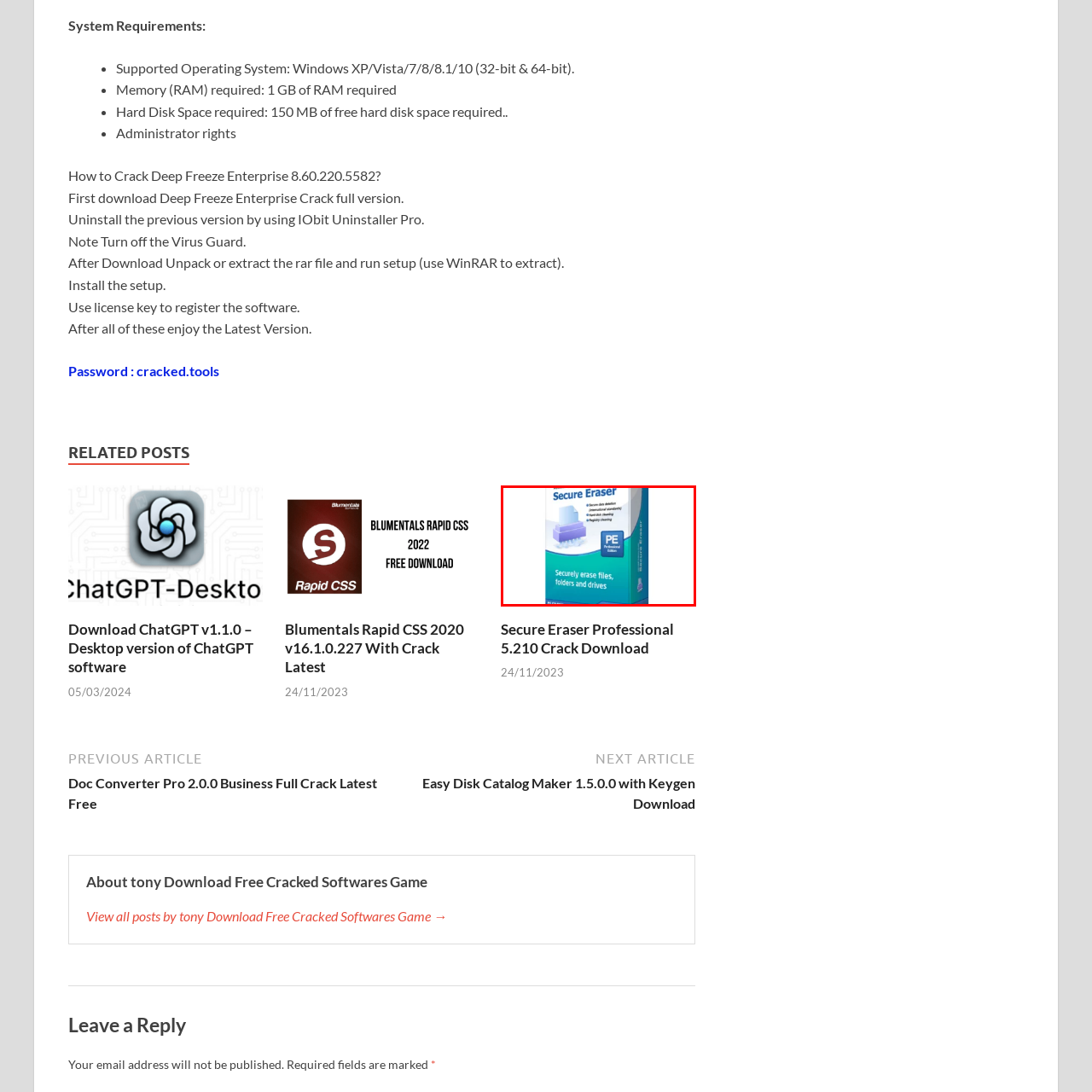Study the image inside the red outline, What is the software capable of doing? 
Respond with a brief word or phrase.

Securely erase sensitive information